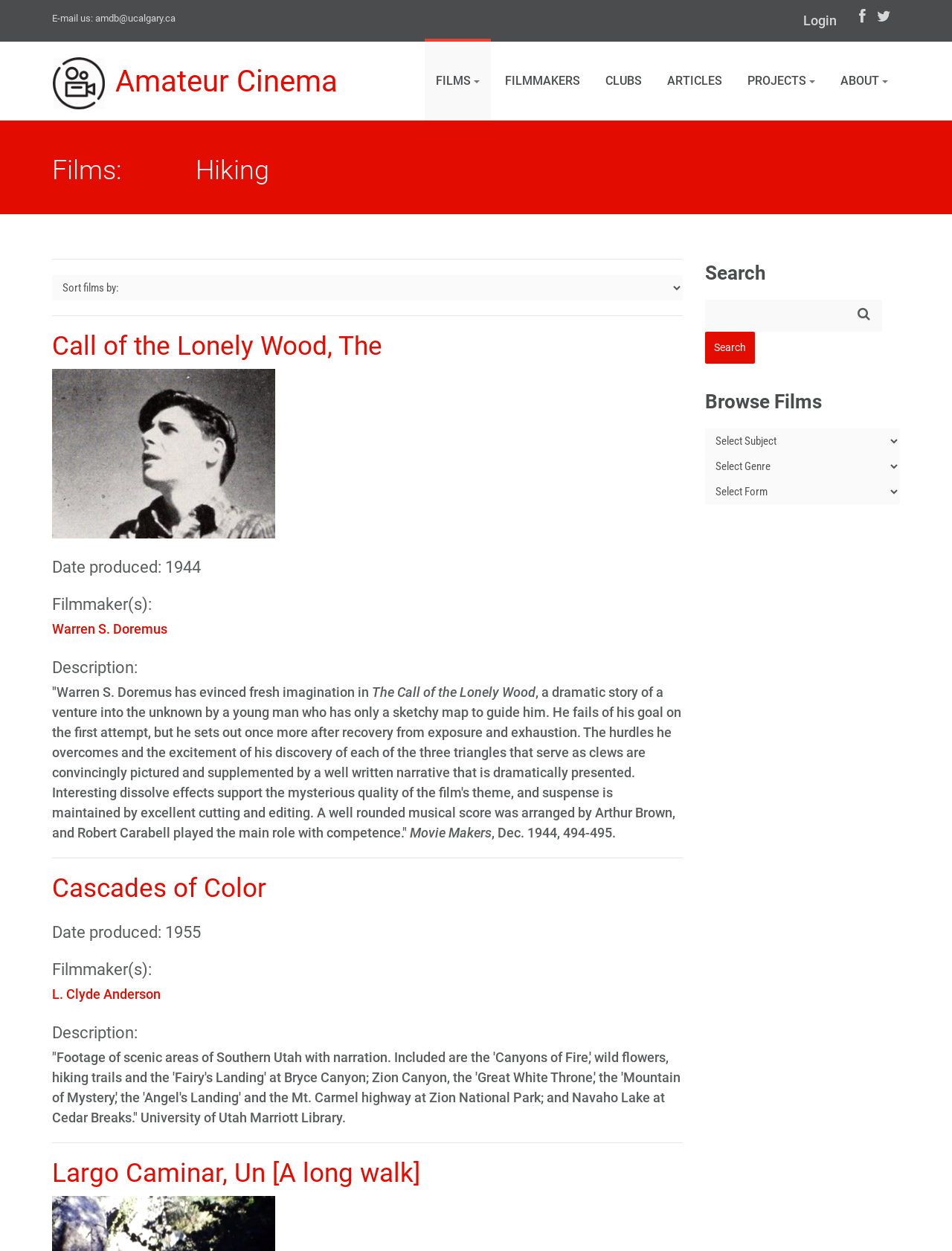Respond concisely with one word or phrase to the following query:
How many films are listed on this page?

3